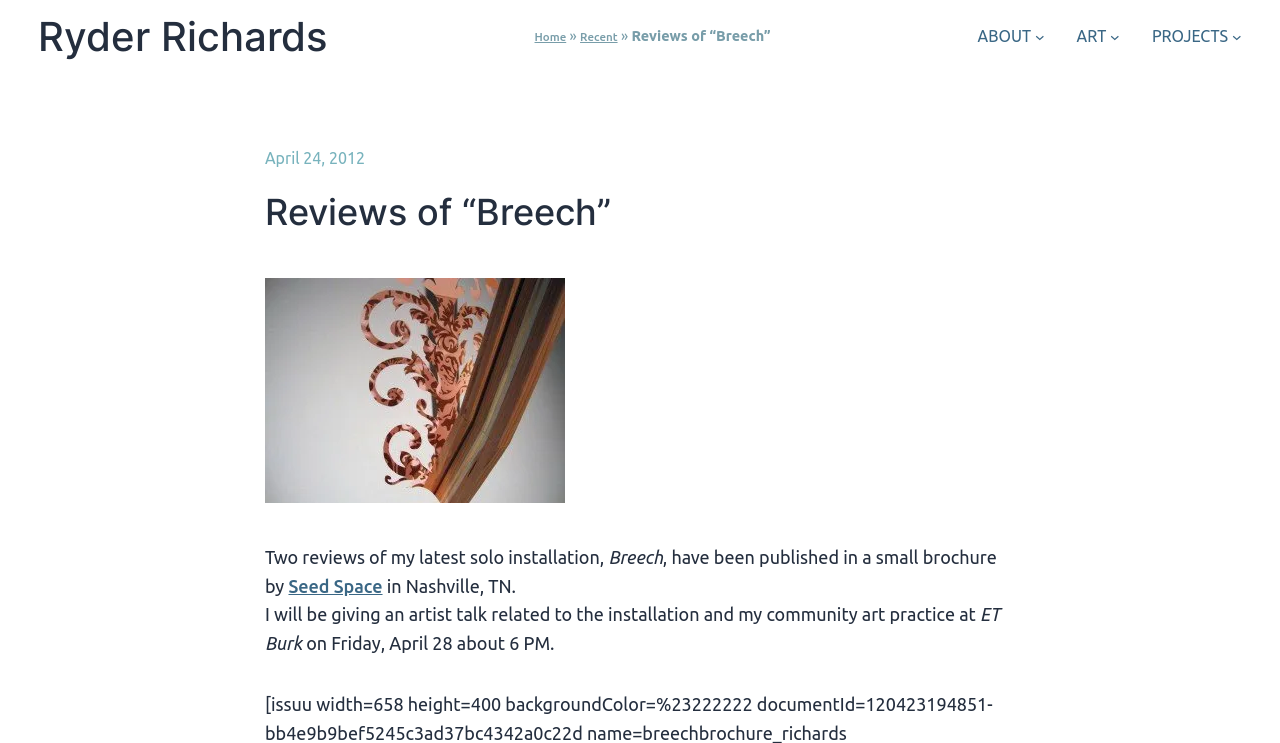Please identify the bounding box coordinates of the clickable region that I should interact with to perform the following instruction: "Click on the 'Ryder Richards' link". The coordinates should be expressed as four float numbers between 0 and 1, i.e., [left, top, right, bottom].

[0.03, 0.016, 0.256, 0.082]